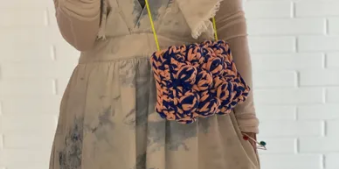Detail every aspect of the image in your caption.

The image features a person elegantly showcasing a unique fashion accessory while wearing a stylish, light-colored dress. The standout element is a vibrant, patterned bag that combines shades of navy blue and pink, designed with a textured, puffy appearance. The bag is suspended from a strikingly bright yellow strap, adding a playful contrast to the ensemble. The backdrop is minimalist, with a white brick wall, emphasizing the modern and chic aesthetic of both the outfit and the accessory. This look captures the essence of contemporary style, blending color and texture seamlessly.